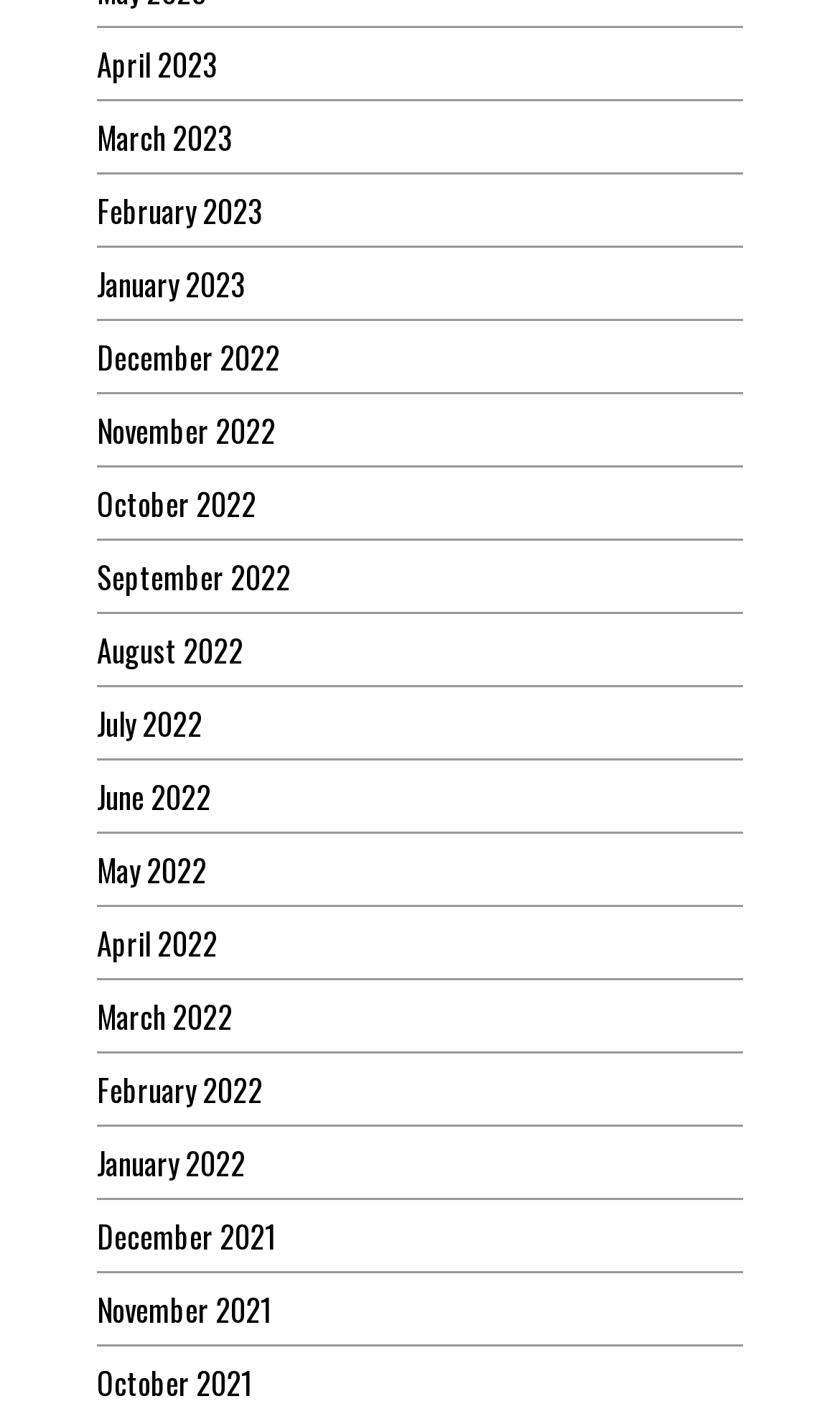How many months are listed in 2022?
Using the image as a reference, give an elaborate response to the question.

I can count the number of links with '2022' in their text, and I find 12 links, which means there are 12 months listed in 2022.